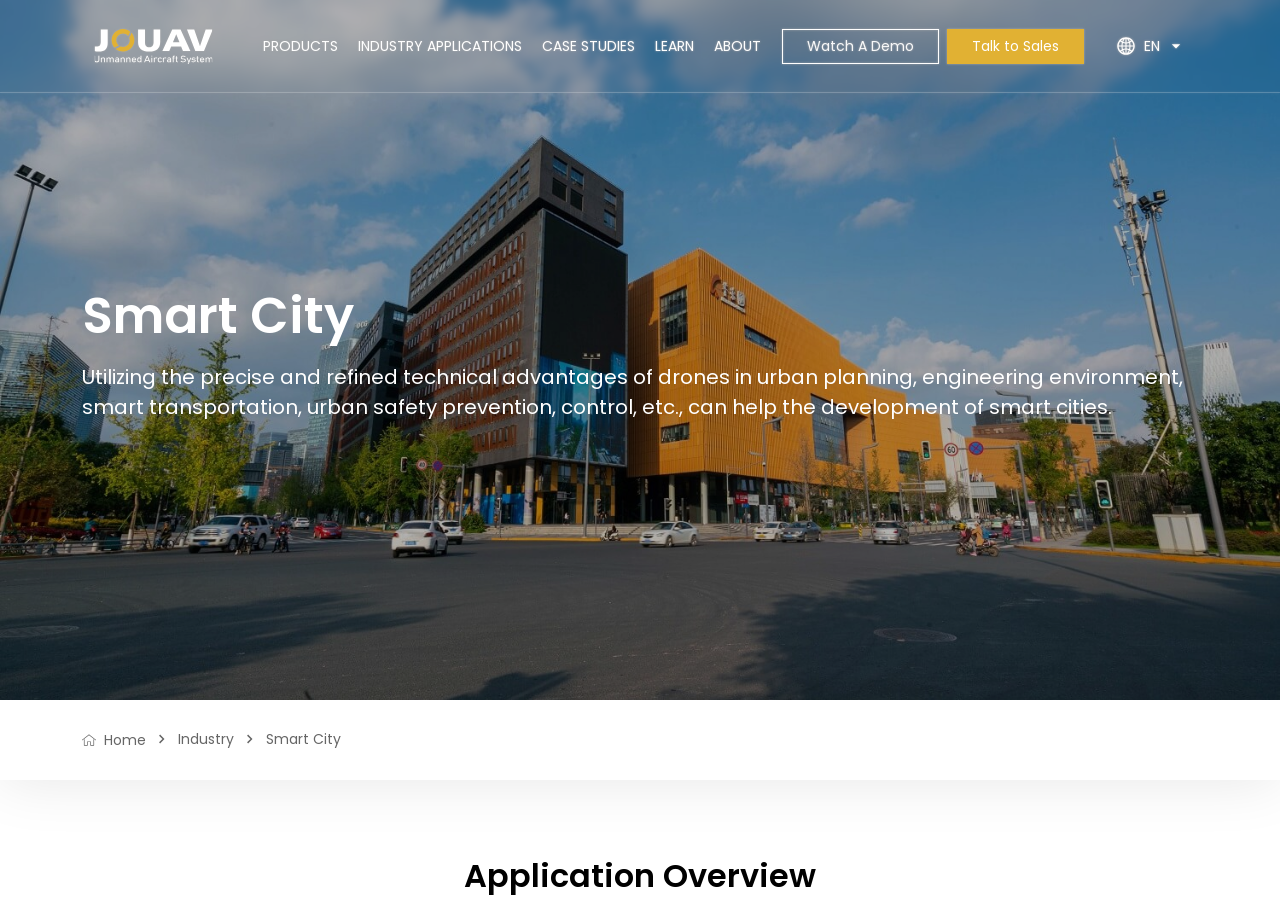Illustrate the webpage's structure and main components comprehensively.

The webpage is about drone applications in smart cities, specifically highlighting the importance of drone remote sensing technology in obtaining surface data quickly. 

At the top left corner, there is a logo image. Below the logo, there is a navigation menu with five links: "PRODUCTS", "INDUSTRY APPLICATIONS", "CASE STUDIES", "LEARN", and "ABOUT". These links are aligned horizontally and take up about half of the screen width. 

To the right of the navigation menu, there are two call-to-action links: "Watch A Demo" and "Talk to Sales". Further to the right, there is a language selection link "EN" accompanied by two small flag icons.

The main content of the webpage is divided into two sections. The top section has a heading "Smart City" and a paragraph of text that explains how drones can be utilized in urban planning, engineering, and other areas to develop smart cities. 

Below the text, there is a horizontal row of links and images. The links are "Home" and "Industry", and they are separated by small images. The "Home" link has a small icon next to it. 

At the bottom of the page, there is a section with a heading "Application Overview", but the content is not specified.